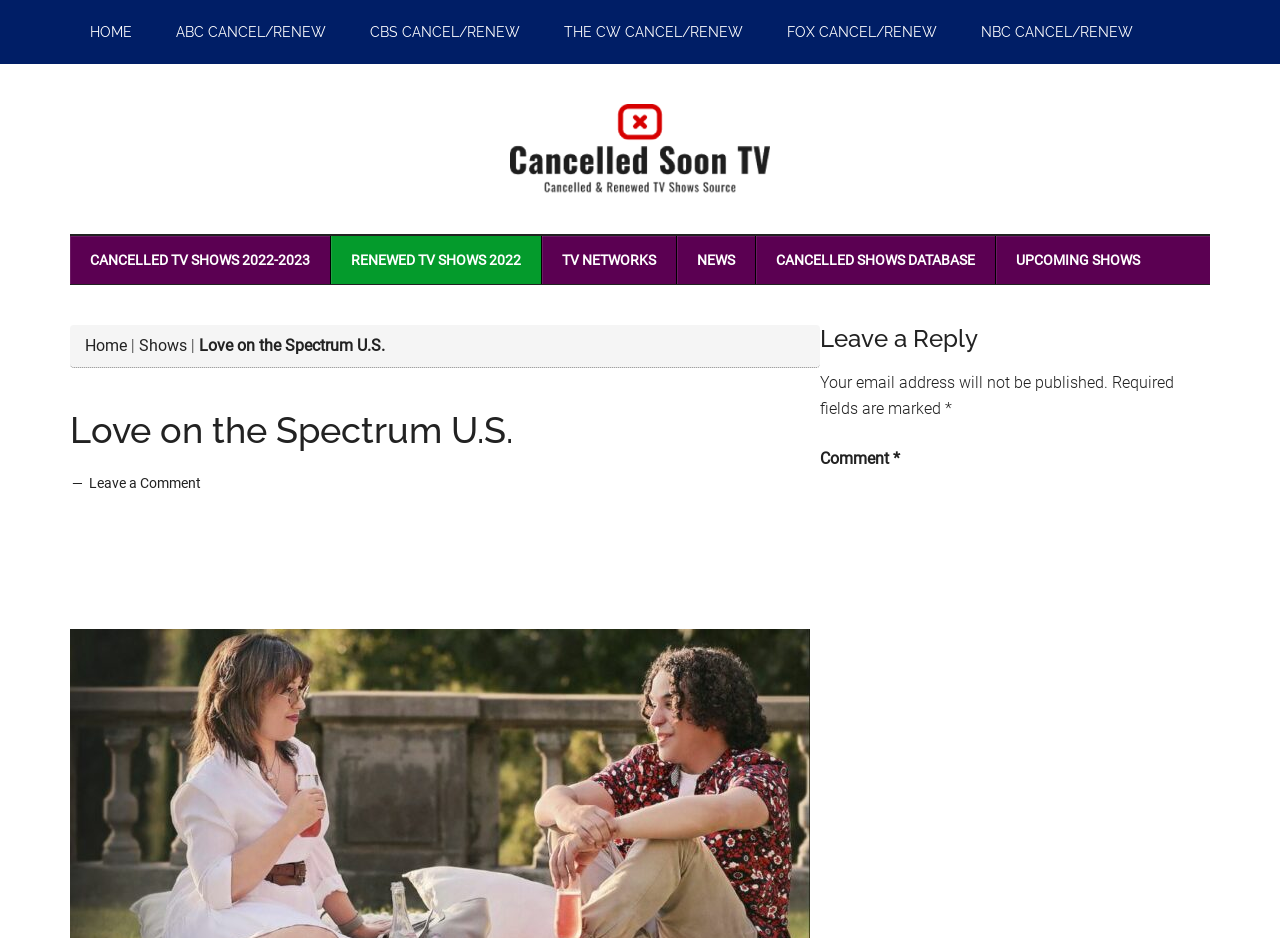Please provide the bounding box coordinates in the format (top-left x, top-left y, bottom-right x, bottom-right y). Remember, all values are floating point numbers between 0 and 1. What is the bounding box coordinate of the region described as: TV Networks

[0.423, 0.252, 0.528, 0.303]